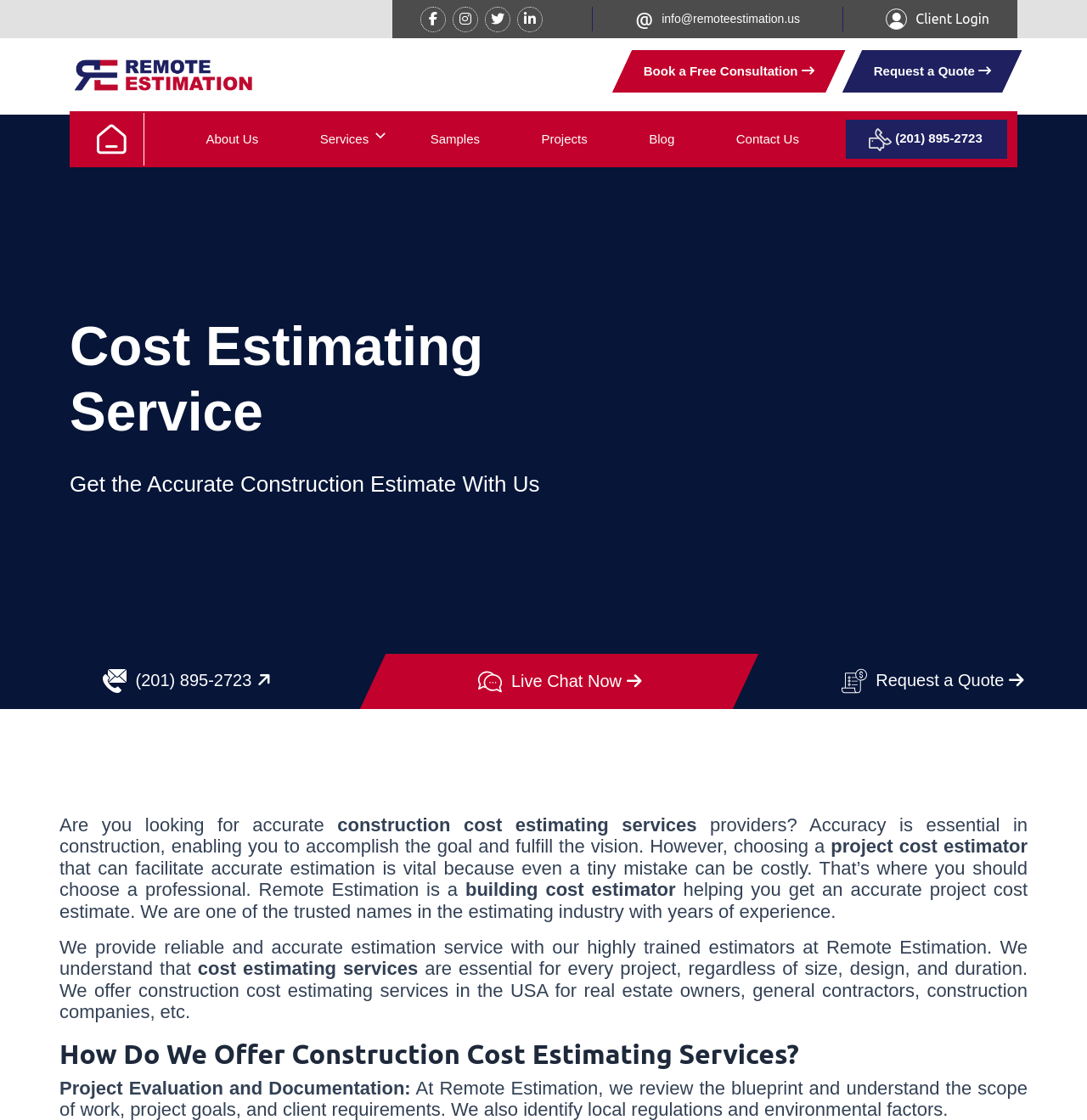Please look at the image and answer the question with a detailed explanation: What is the name of the company providing construction cost estimating services?

I found the company name by looking at the heading element with the text 'Cost Estimating Service' and the surrounding text, which mentions 'Remote Estimation' as the company providing construction cost estimating services.